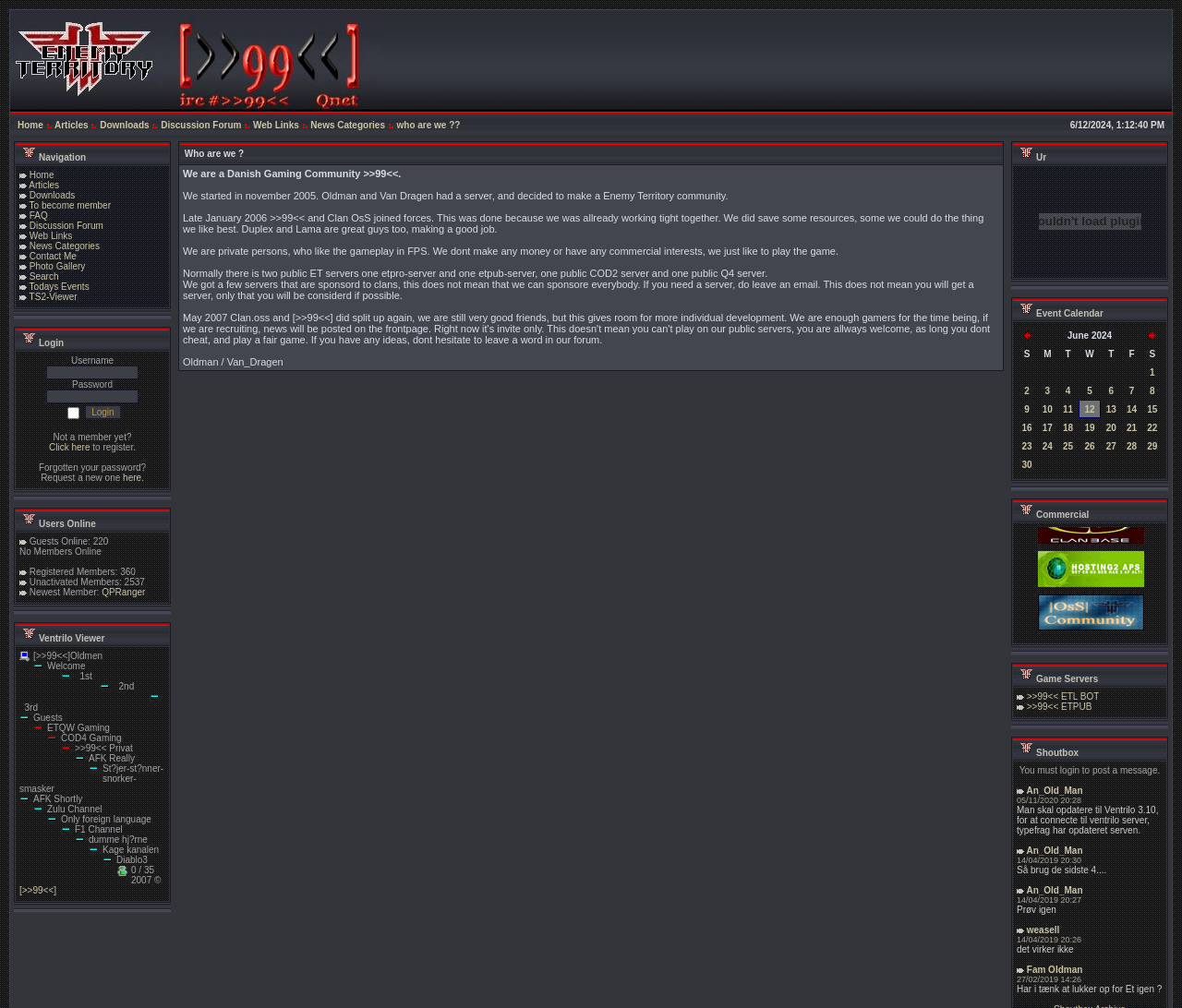What is the newest member's username?
Give a comprehensive and detailed explanation for the question.

The newest member's username is obtained from the text 'Newest Member: QPRanger' which is located in the fourth table on the webpage.